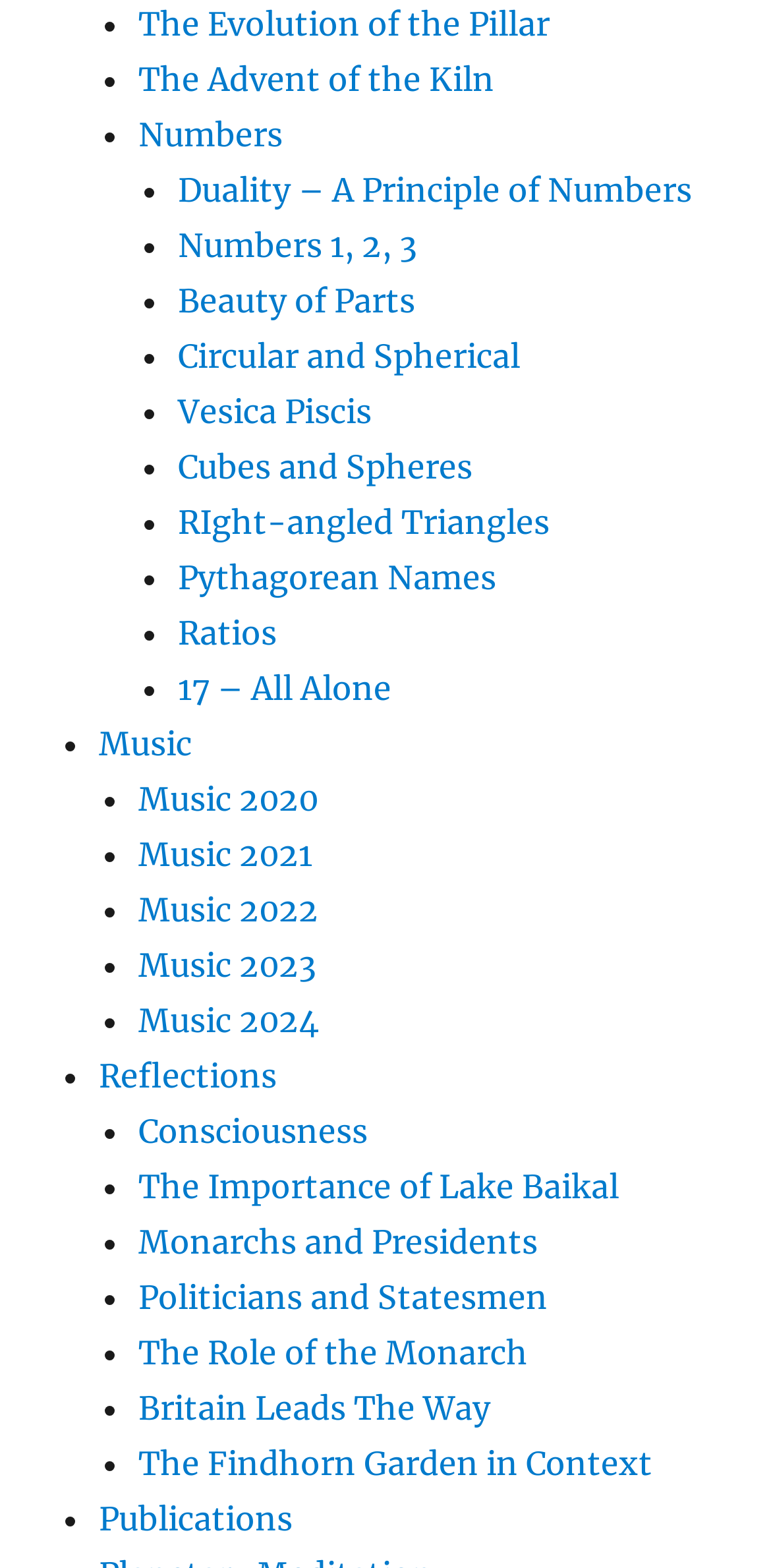Please locate the bounding box coordinates for the element that should be clicked to achieve the following instruction: "Click on 'The Evolution of the Pillar'". Ensure the coordinates are given as four float numbers between 0 and 1, i.e., [left, top, right, bottom].

[0.179, 0.002, 0.713, 0.027]